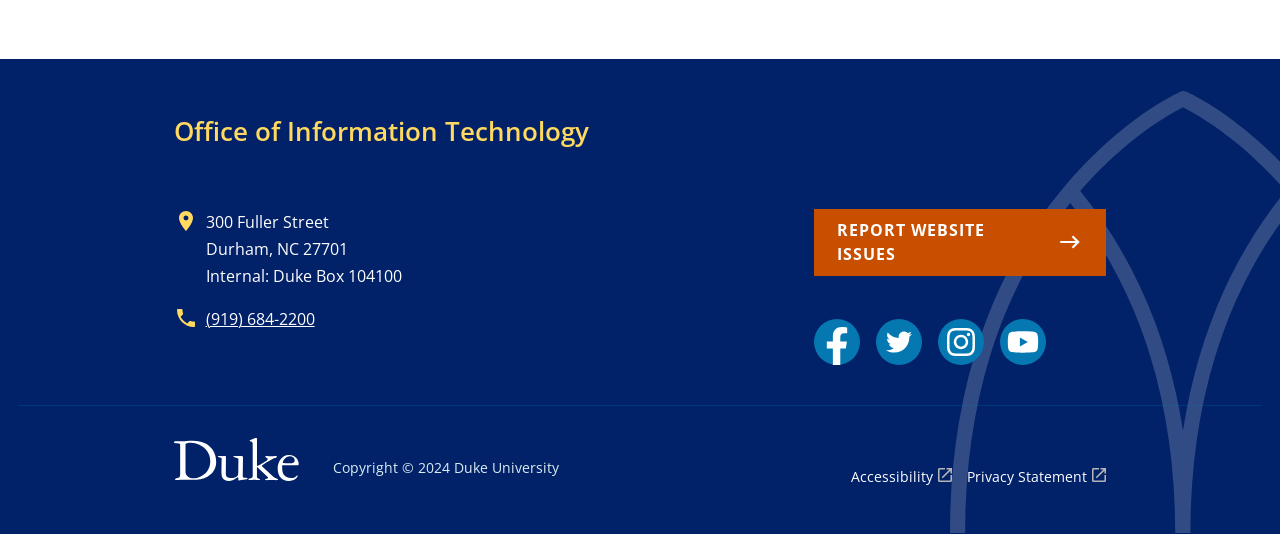What is the address of the Office of Information Technology? Observe the screenshot and provide a one-word or short phrase answer.

300 Fuller Street